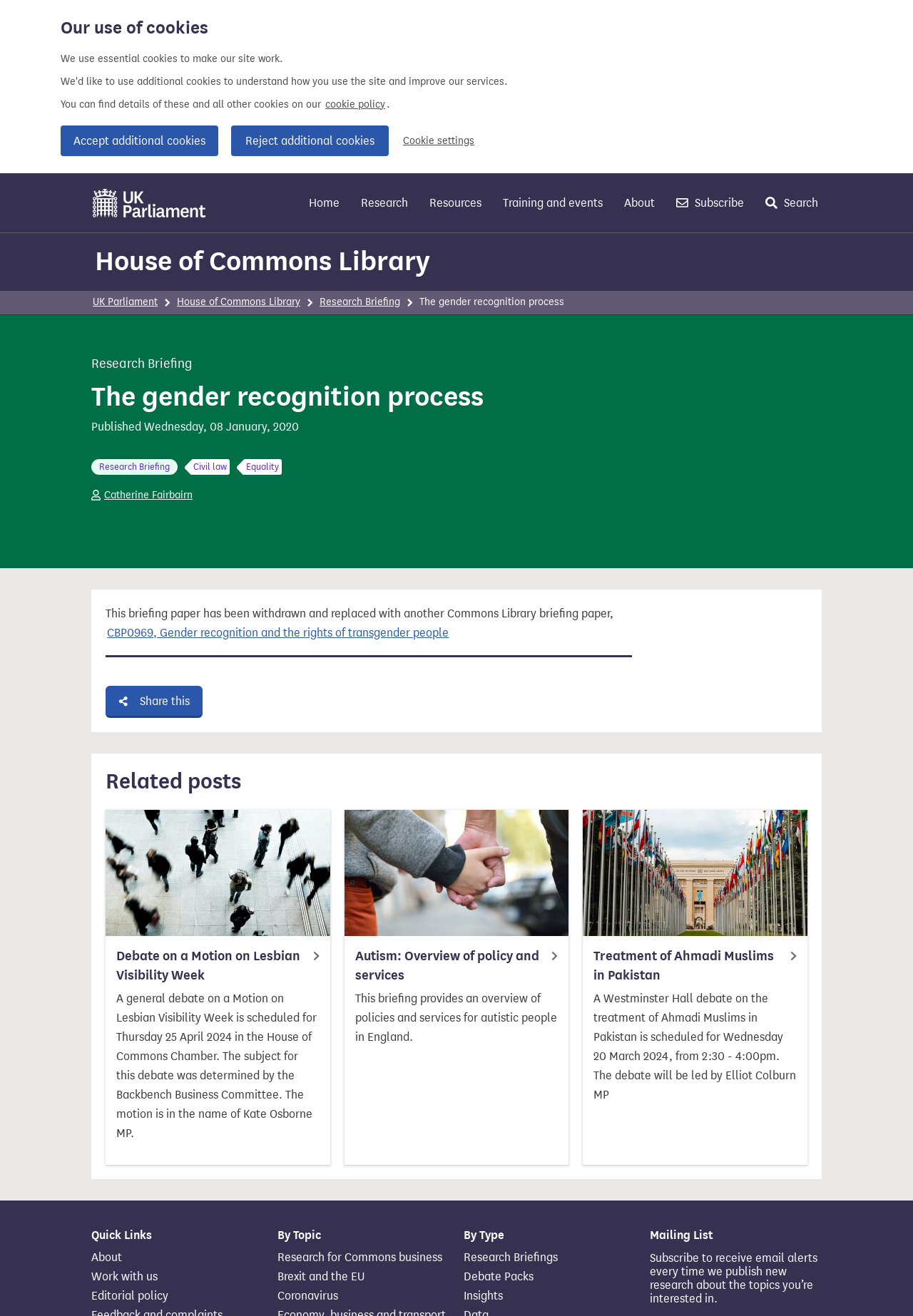Pinpoint the bounding box coordinates of the clickable area needed to execute the instruction: "Read about Gender recognition and the rights of transgender people". The coordinates should be specified as four float numbers between 0 and 1, i.e., [left, top, right, bottom].

[0.116, 0.475, 0.493, 0.487]